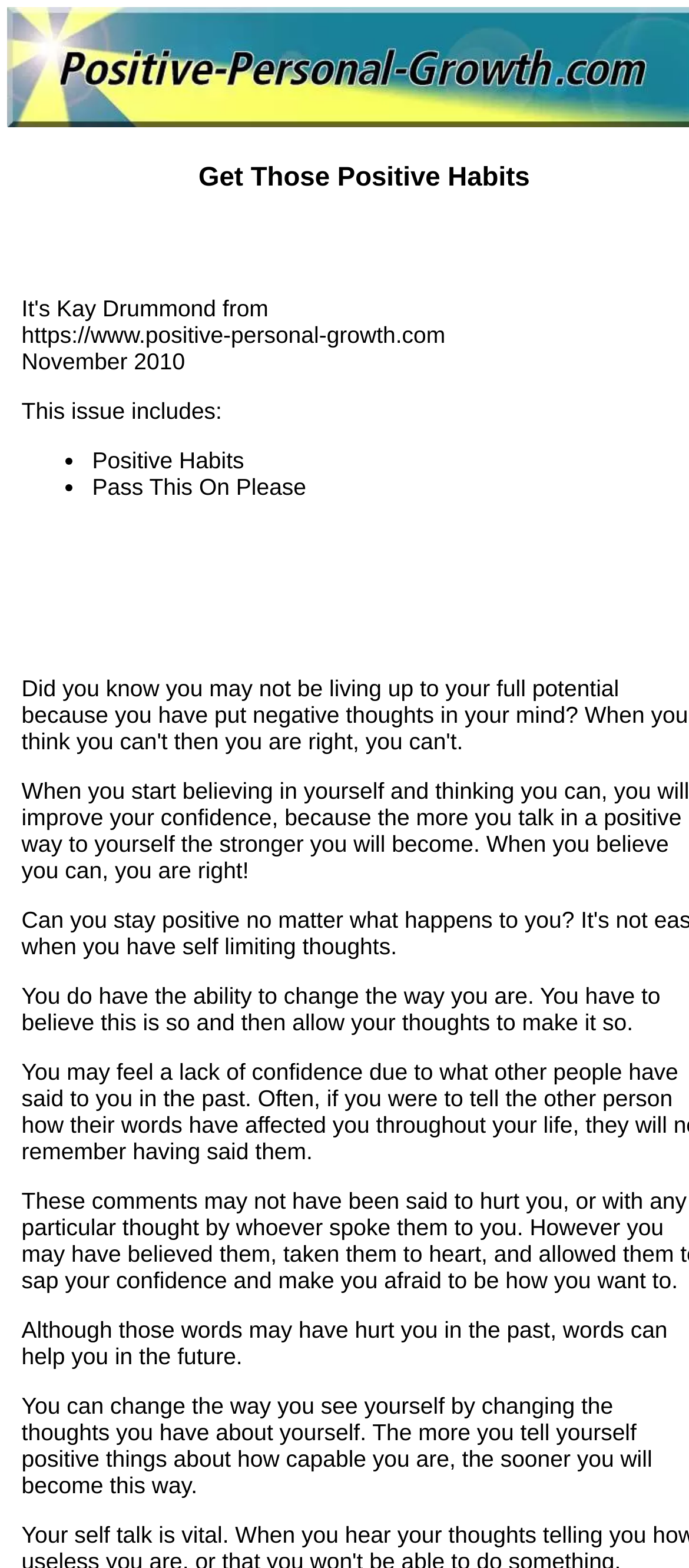What is the first topic mentioned in this issue?
Refer to the image and provide a one-word or short phrase answer.

Positive Habits